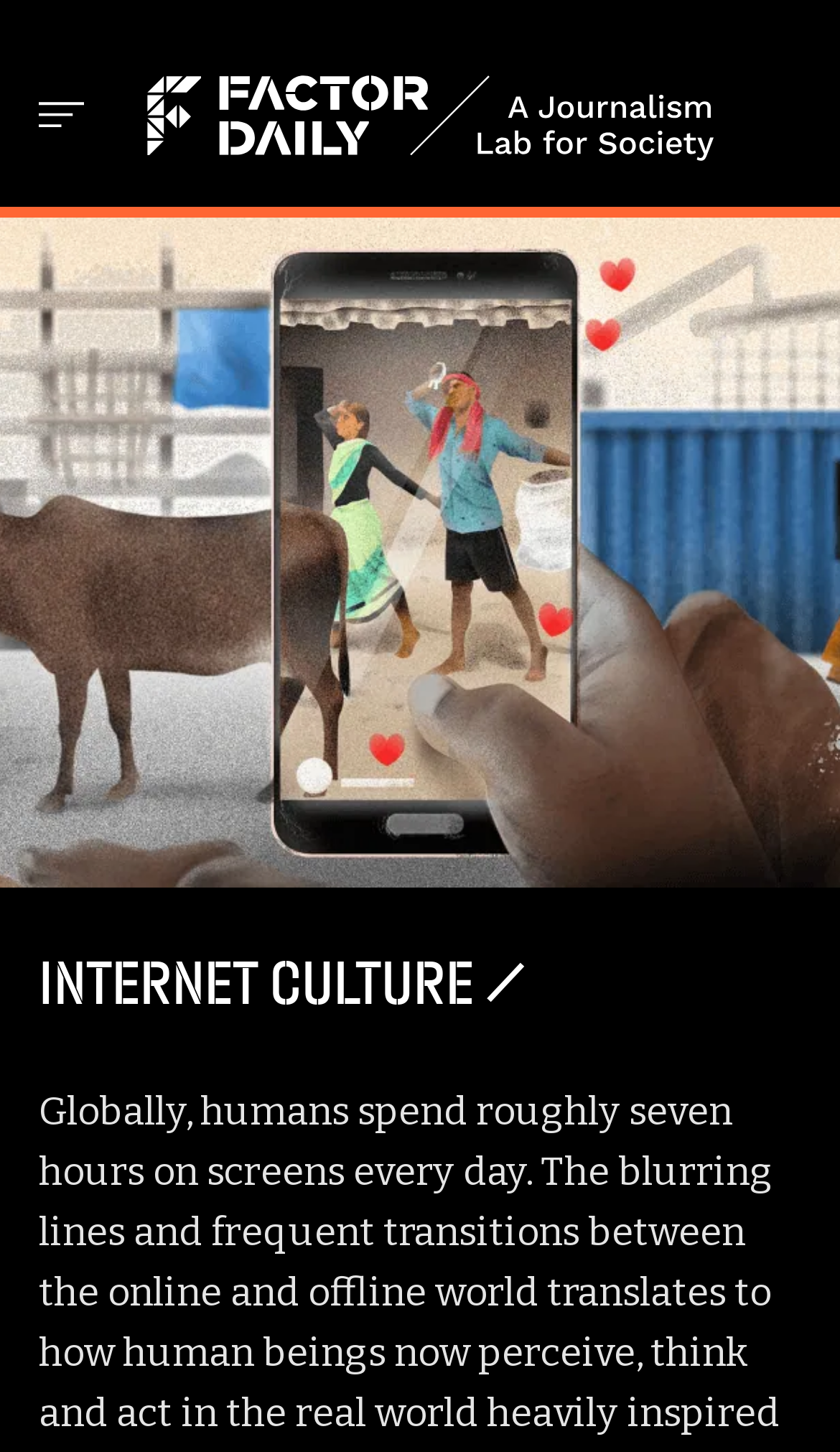What is the position of the menu relative to the logo?
Look at the image and answer the question using a single word or phrase.

Left